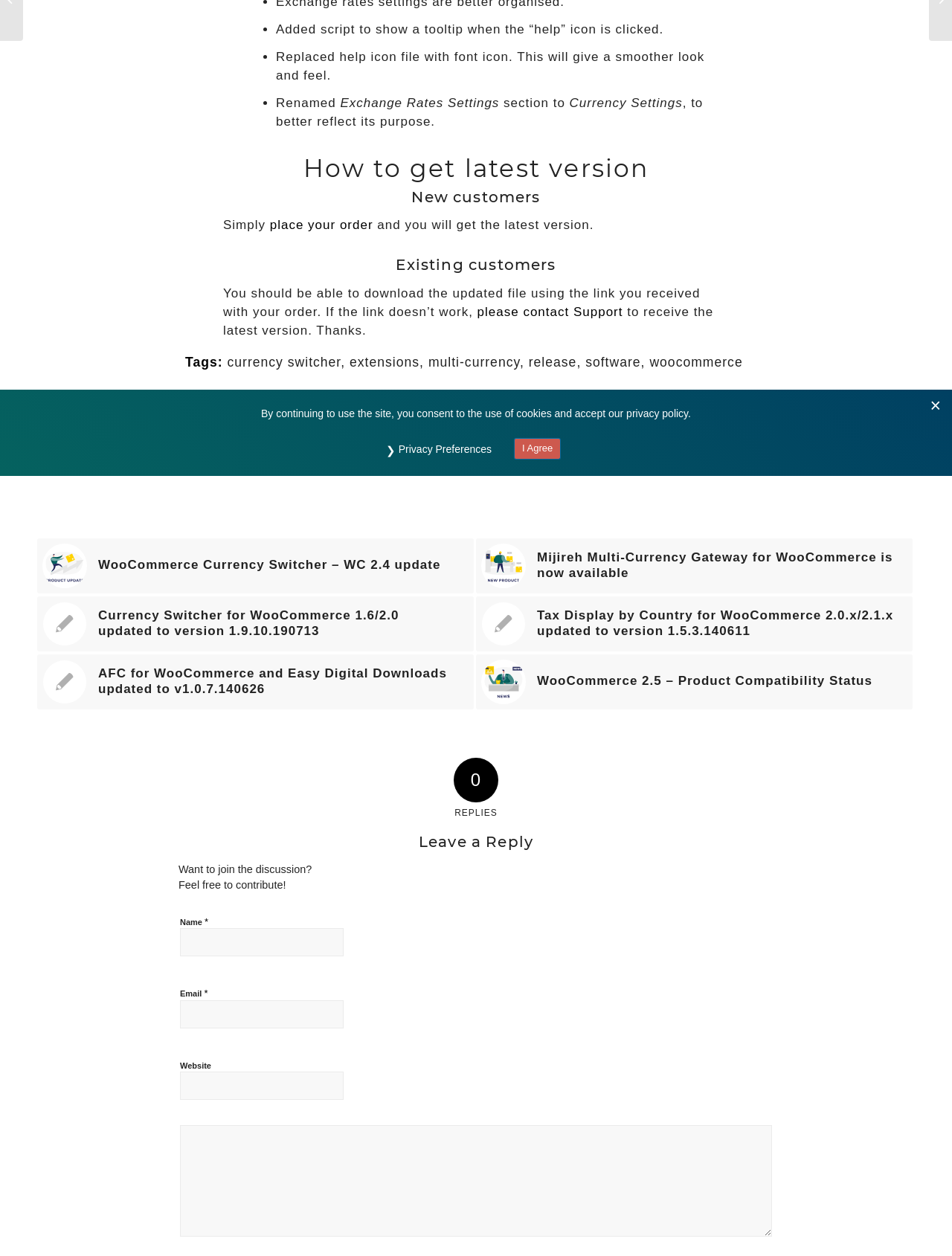Determine the bounding box for the described UI element: "currency switcher".

[0.239, 0.283, 0.358, 0.294]